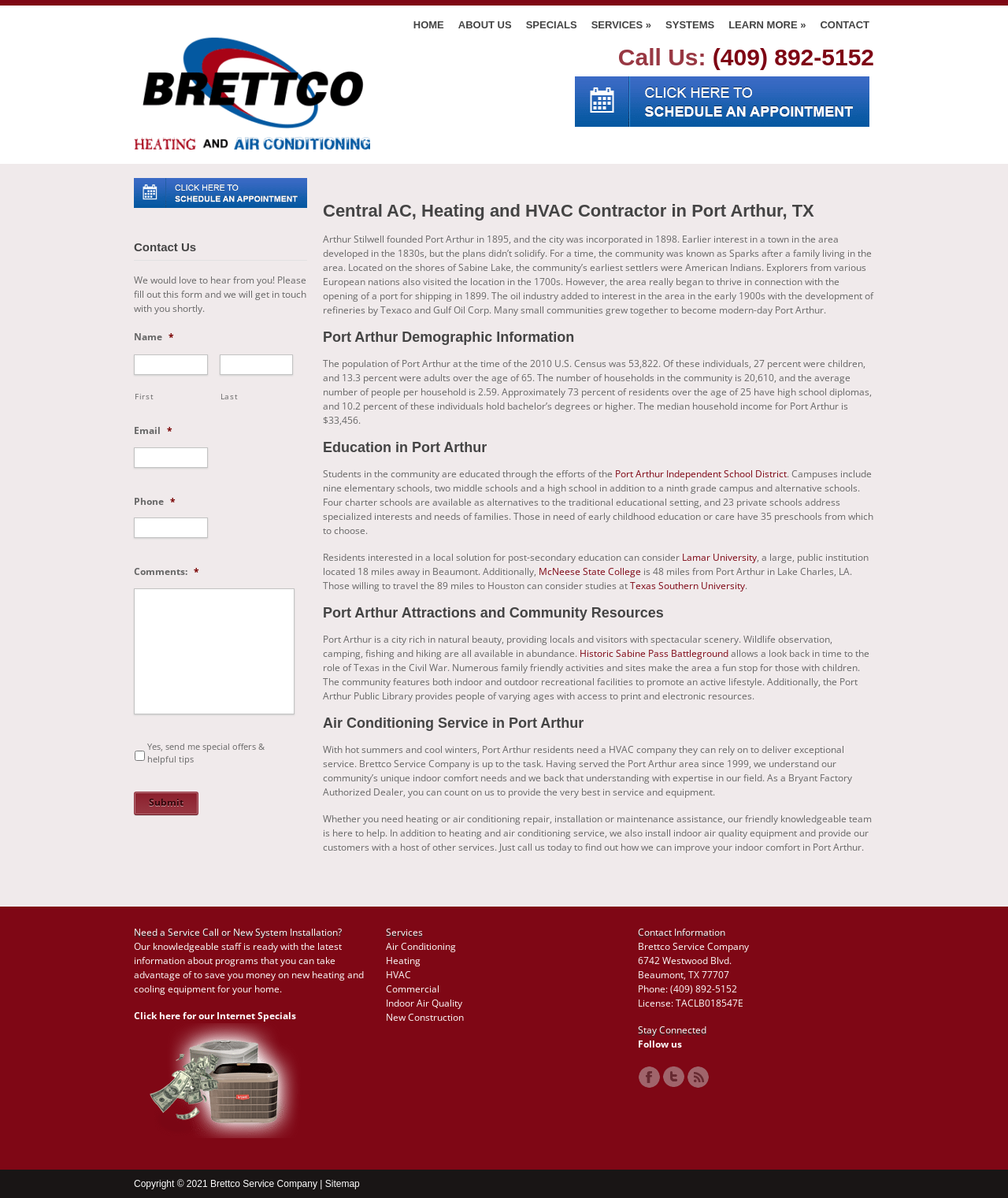Please pinpoint the bounding box coordinates for the region I should click to adhere to this instruction: "Call the phone number".

[0.707, 0.037, 0.867, 0.059]